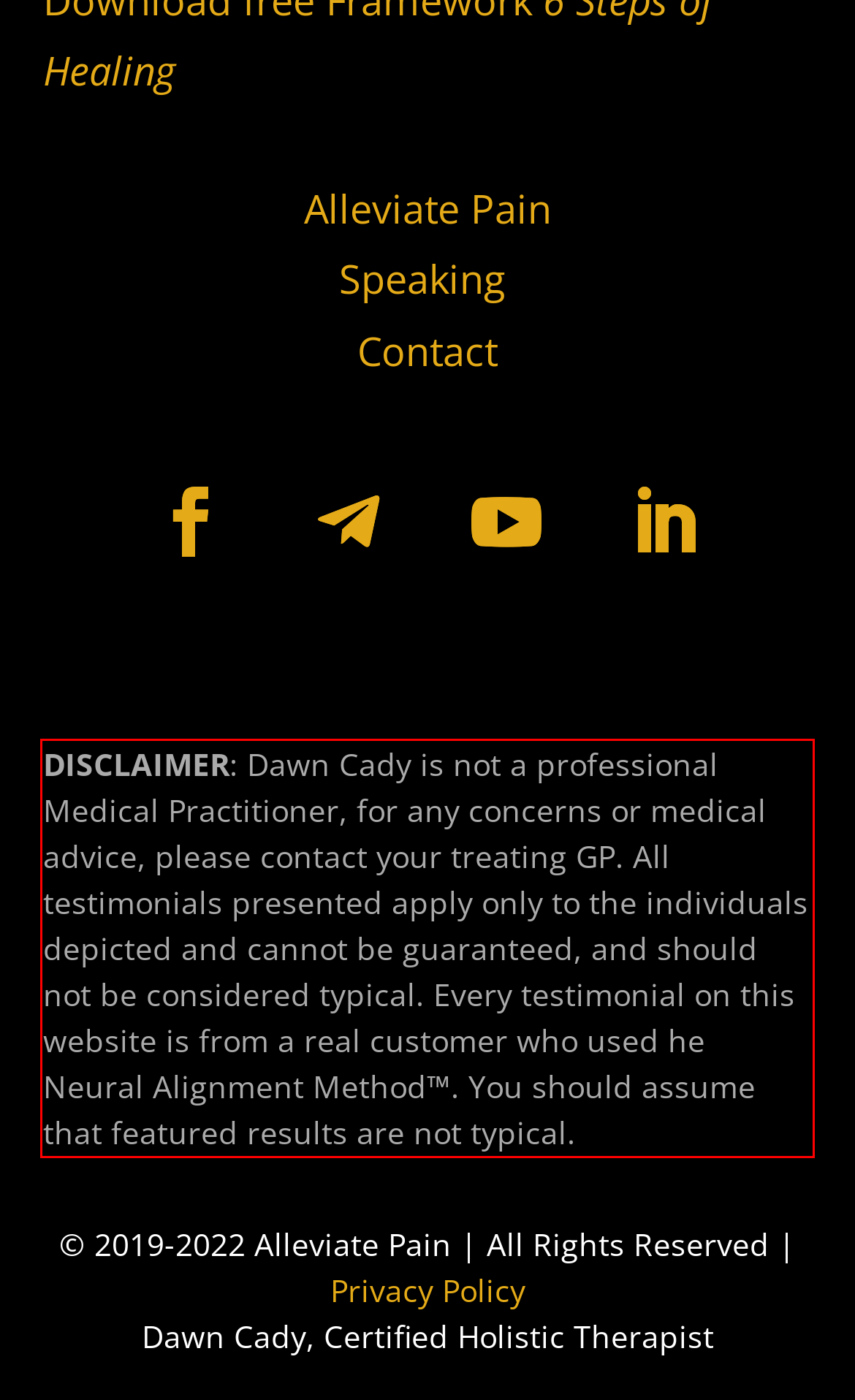Inspect the webpage screenshot that has a red bounding box and use OCR technology to read and display the text inside the red bounding box.

DISCLAIMER: Dawn Cady is not a professional Medical Practitioner, for any concerns or medical advice, please contact your treating GP. All testimonials presented apply only to the individuals depicted and cannot be guaranteed, and should not be considered typical. Every testimonial on this website is from a real customer who used he Neural Alignment Method™. You should assume that featured results are not typical.